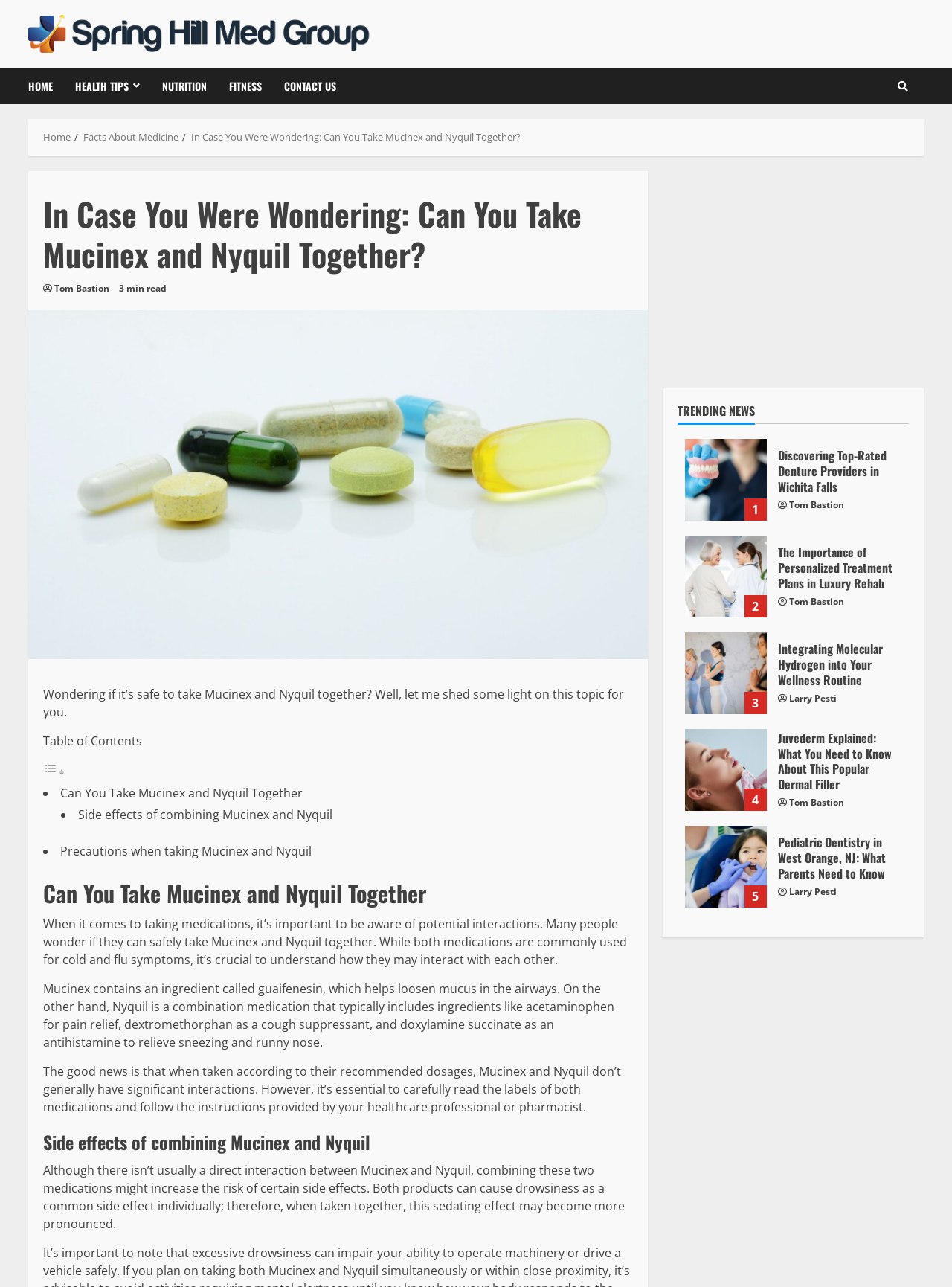Generate a comprehensive description of the webpage content.

This webpage is about the safety of taking Mucinex and Nyquil together. At the top, there is a navigation bar with links to "HOME", "HEALTH TIPS", "NUTRITION", "FITNESS", and "CONTACT US". Below the navigation bar, there is a breadcrumb trail showing the current page's location within the website.

The main content of the page is divided into sections. The first section has a heading "In Case You Were Wondering: Can You Take Mucinex and Nyquil Together?" and a subheading "Wondering if it’s safe to take Mucinex and Nyquil together? Well, let me shed some light on this topic for you." Below the subheading, there is an image related to the topic.

The next section is a table of contents with links to different parts of the article, including "Can You Take Mucinex and Nyquil Together", "Side effects of combining Mucinex and Nyquil", and "Precautions when taking Mucinex and Nyquil".

The main article is divided into three sections. The first section explains the importance of being aware of potential interactions between medications and discusses how Mucinex and Nyquil work. The second section discusses the side effects of combining Mucinex and Nyquil, including increased drowsiness. The third section provides precautions to take when taking Mucinex and Nyquil together.

On the right side of the page, there is a complementary section with trending news articles. There are five articles, each with a heading, a link, and an image. The articles are about denture providers in Wichita Falls, personalized treatment plans in luxury rehab, molecular hydrogen in wellness routines, Juvederm dermal fillers, and pediatric dentistry in West Orange, NJ. Each article has a link to the full article and an author's name.